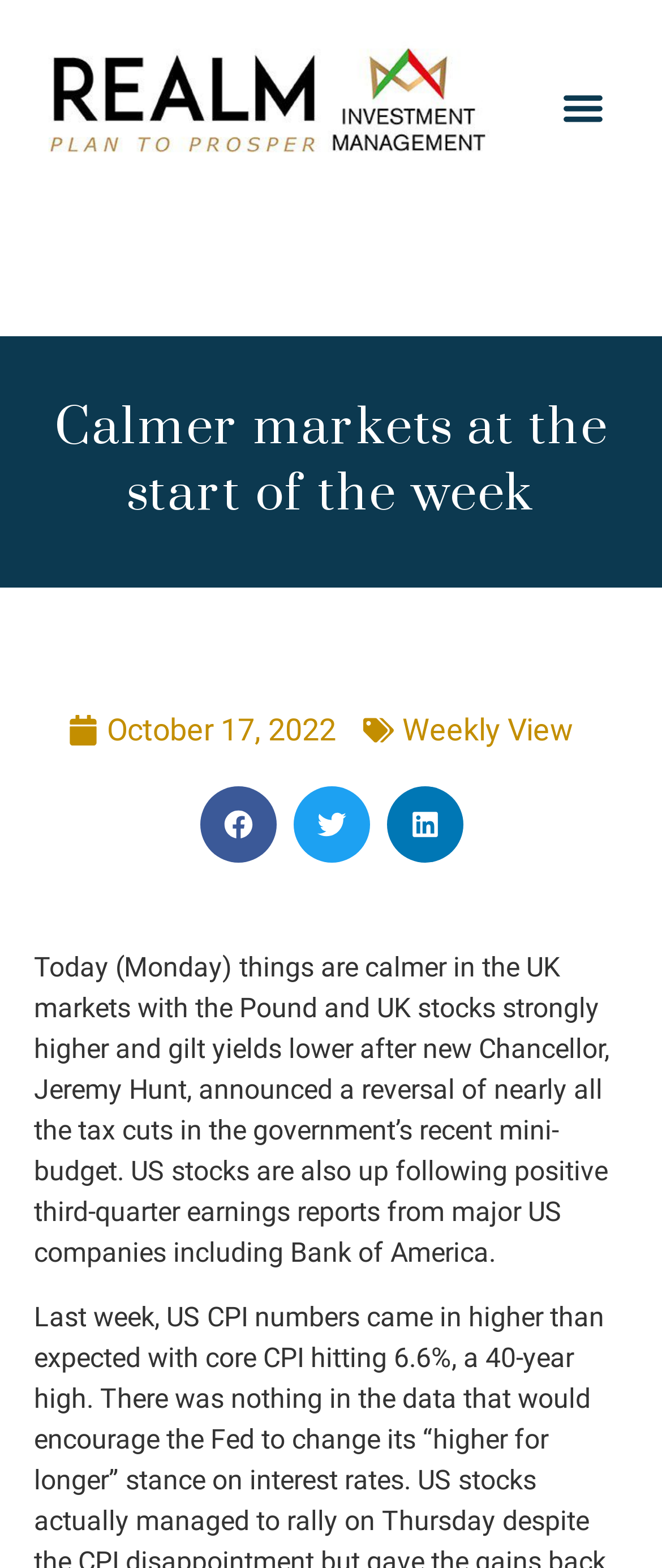What is the current market situation in the UK?
Please elaborate on the answer to the question with detailed information.

I inferred this from the first sentence of the article, which states 'Today (Monday) things are calmer in the UK markets...'.